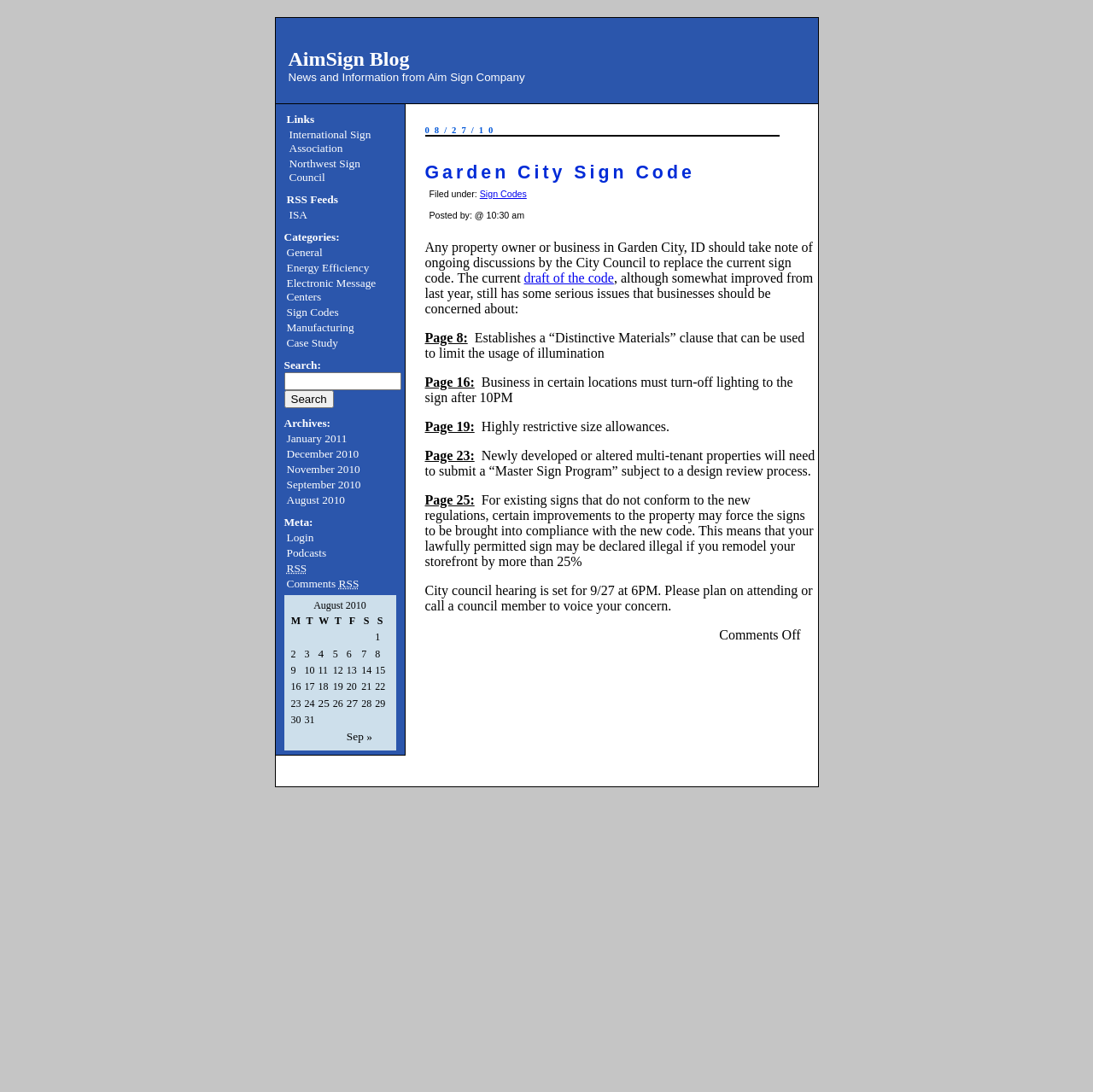Highlight the bounding box of the UI element that corresponds to this description: "General".

[0.262, 0.225, 0.295, 0.237]